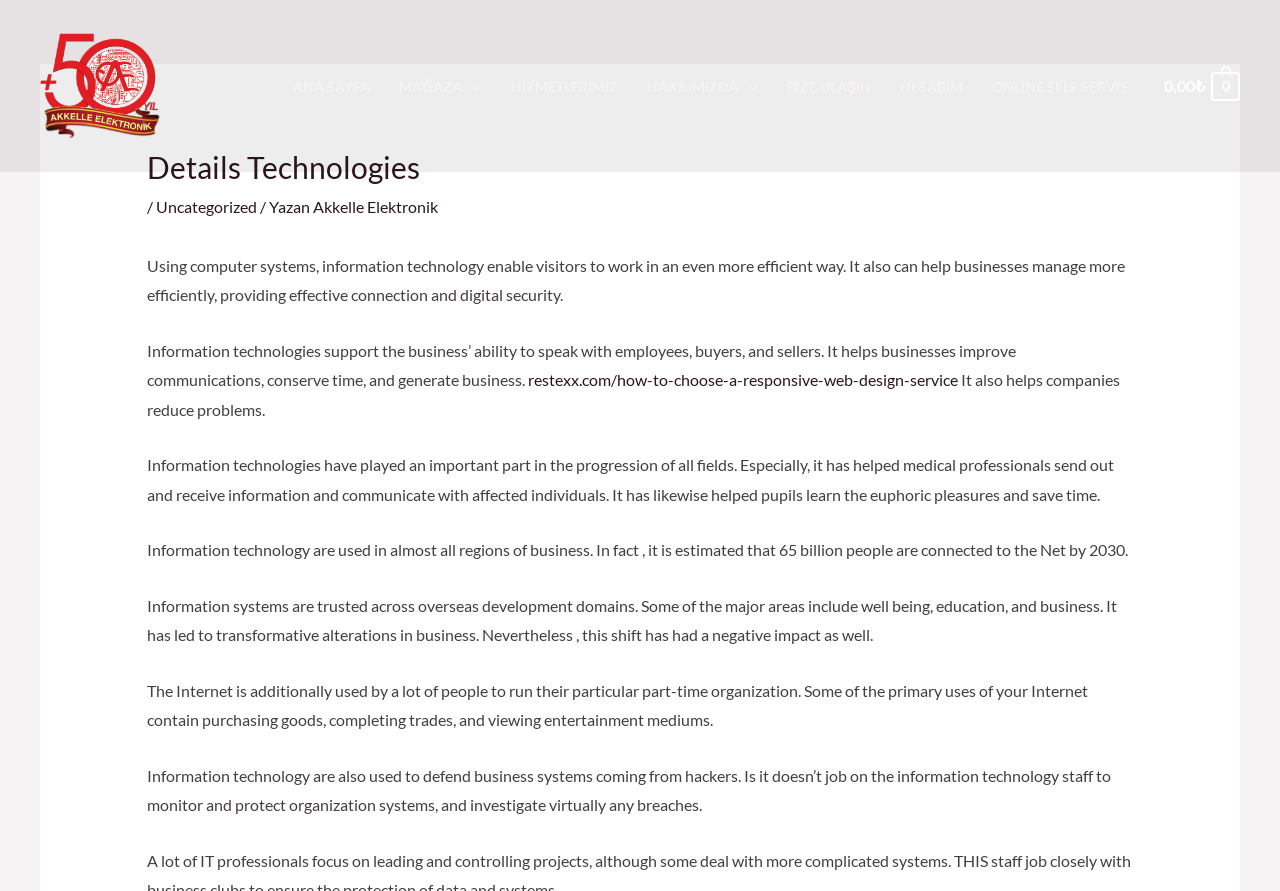Determine the bounding box coordinates for the area that should be clicked to carry out the following instruction: "Visit the 'HİZMETLERİMİZ' page".

[0.388, 0.058, 0.494, 0.136]